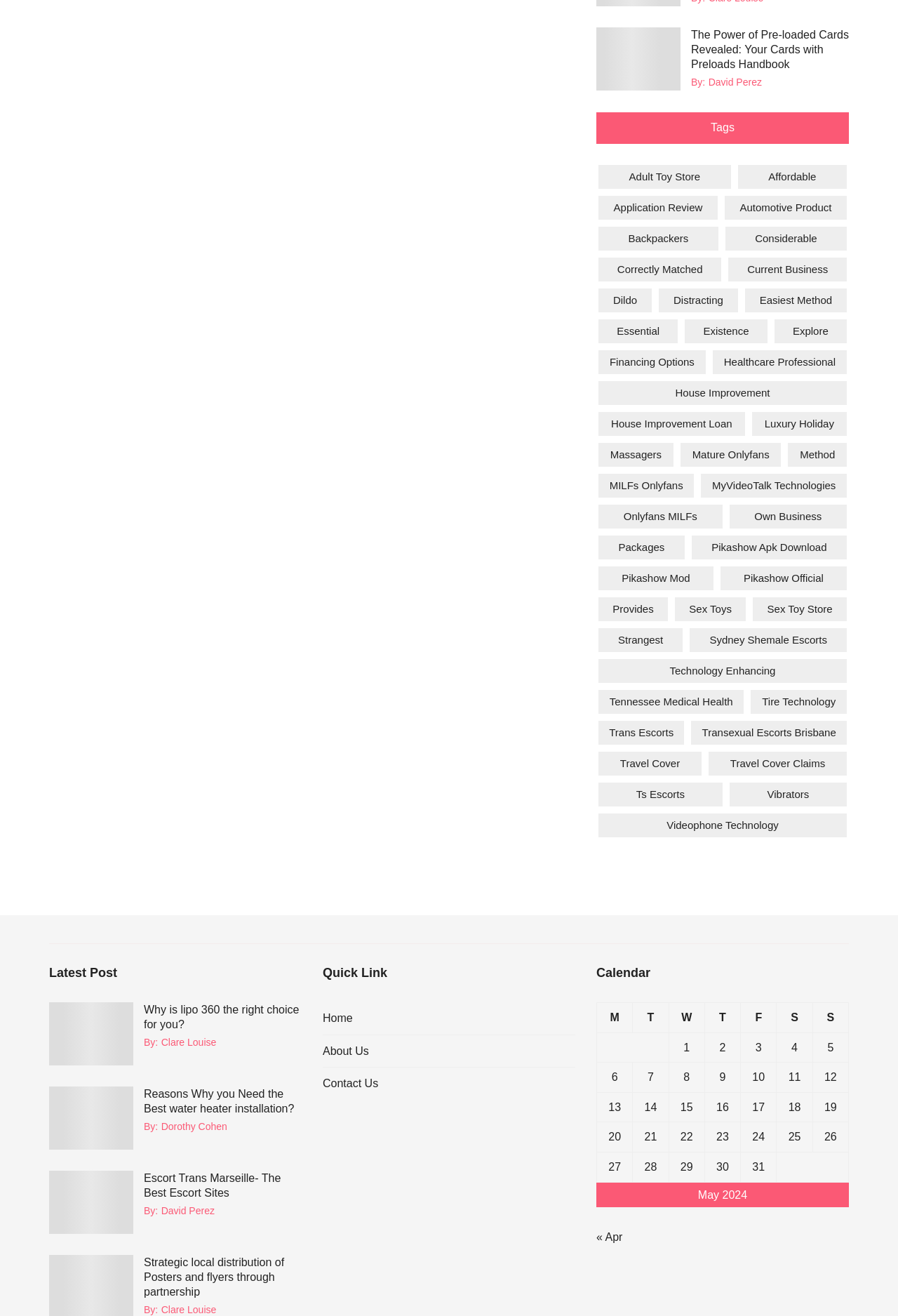Specify the bounding box coordinates for the region that must be clicked to perform the given instruction: "Explore the 'Adult Toy Store' tag".

[0.666, 0.125, 0.814, 0.143]